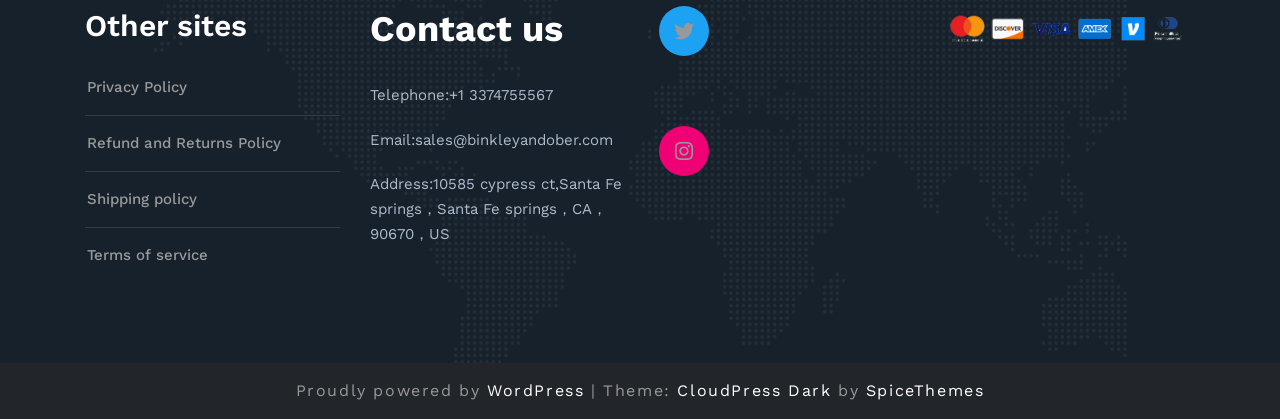Determine the bounding box coordinates of the clickable region to carry out the instruction: "Go to Instagram page".

[0.52, 0.317, 0.548, 0.403]